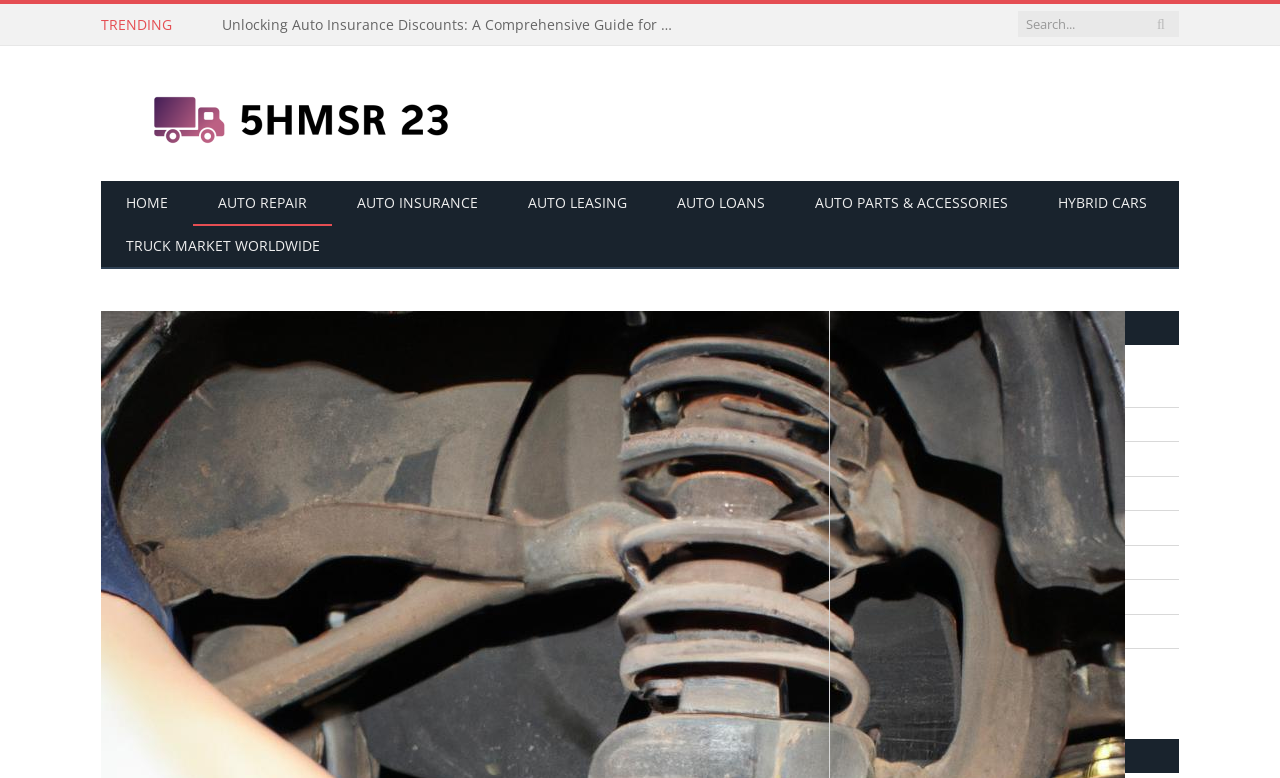Identify the bounding box coordinates of the specific part of the webpage to click to complete this instruction: "Read about unlocking auto insurance discounts".

[0.173, 0.021, 0.533, 0.044]